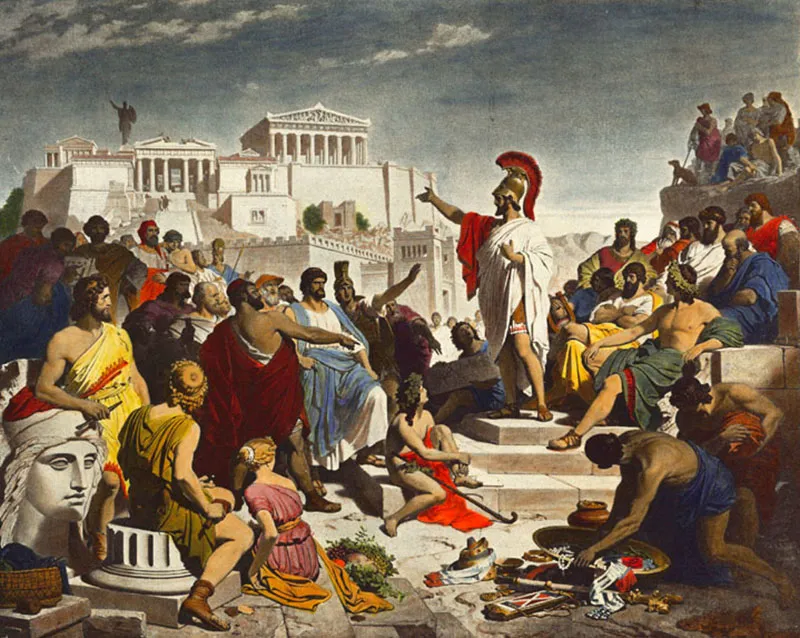Please provide a one-word or short phrase answer to the question:
What is Pericles articulating in his speech?

Thoughts on democracy, valor, and sacrifices